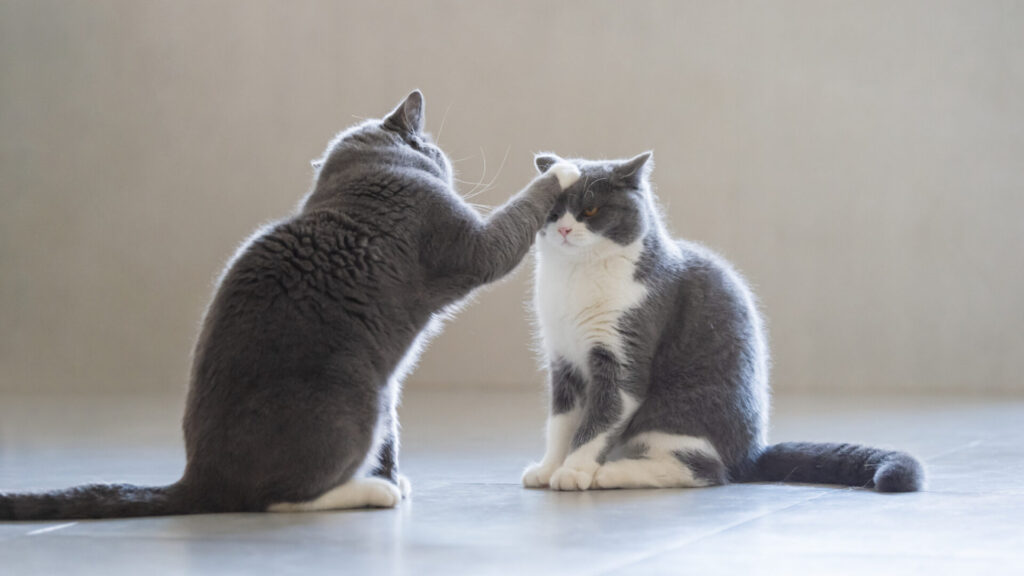Detail the scene shown in the image extensively.

The image beautifully captures two cats in a moment of interaction, likely amidst a playful or assertive exchange. The cat on the left, with a plush grey coat and a focused stance, appears to be playfully pawing at the head of the white and grey cat on the right. The latter, exuding a sense of calm yet slightly annoyed demeanor, sits upright with its paw raised to its head, as if to say, "Enough already!" This scene reflects typical feline behavior, especially indicative of conflicts or assertive play, a common theme when discussing cat dynamics, such as those seen in territorial disputes. The soft, blurred background enhances the focus on their interaction, showcasing their different personalities amidst the natural lighting that creates a serene atmosphere. Such moments are often seen in situations where cats might interact frequently or during encounters that could lead to fights, reinforcing their social behaviors in shared spaces.